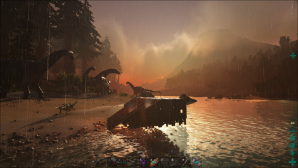Capture every detail in the image and describe it fully.

The image depicts a serene and atmospheric scene from the game ARK, showcasing a prehistoric landscape at sunset. In the foreground, a weathered piece of a shipwreck is partially submerged in calm waters, reflecting the warm hues of the sunset. In the background, several dinosaur-like creatures roam the lush, forested areas, silhouetted against the vibrant sky. The misty atmosphere is enhanced by rain, adding a sense of adventure and intrigue to the environment. This visual captures the essence of exploration and survival in the game, inviting players to immerse themselves in ARK’s rich, prehistoric world.